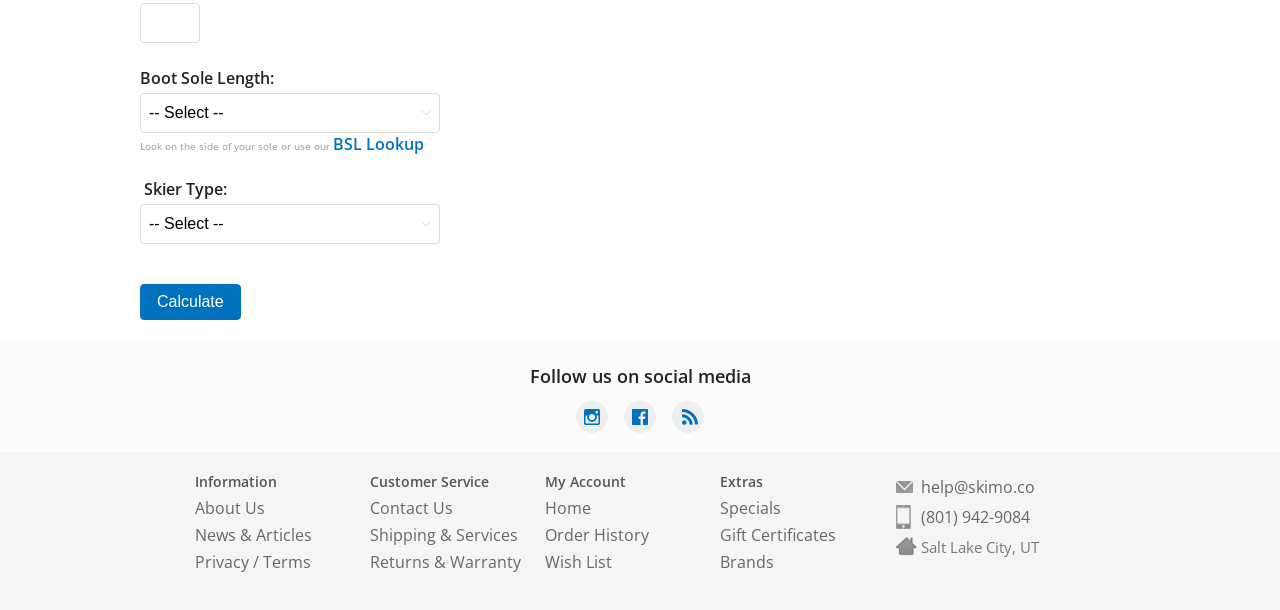What is the contact phone number?
Using the image, respond with a single word or phrase.

(801) 942-9084